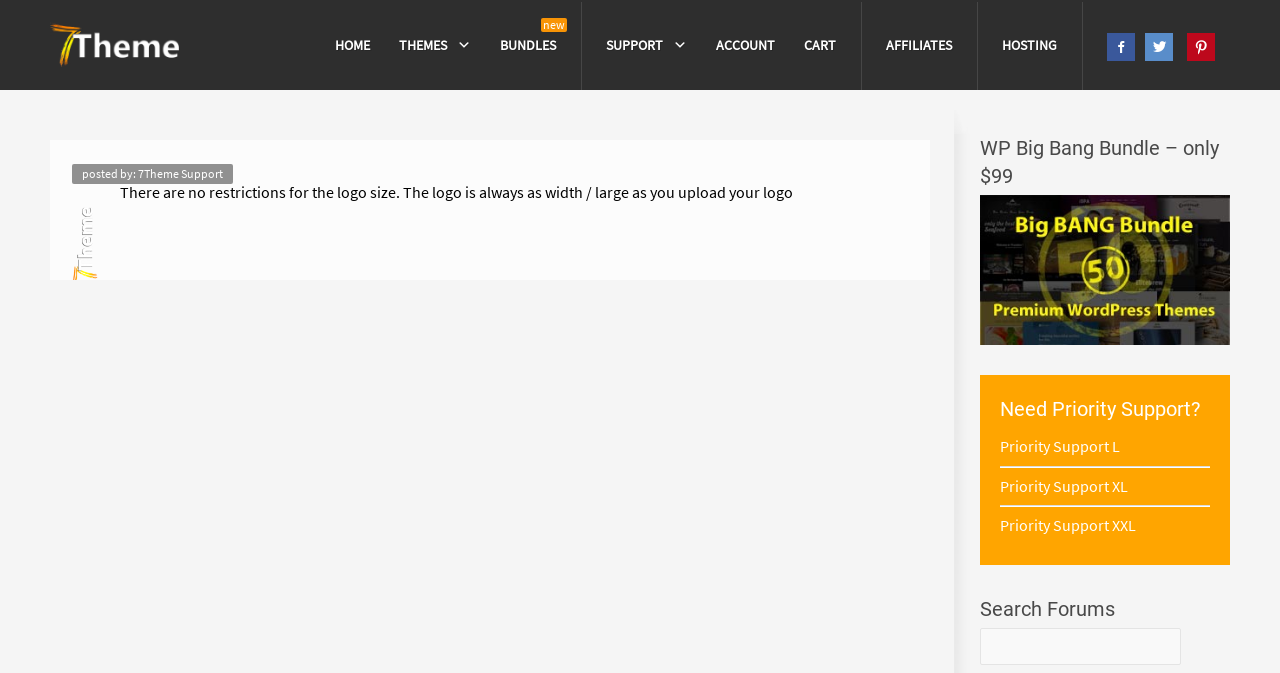What is the function of the textbox at the bottom?
Please use the image to deliver a detailed and complete answer.

The textbox is located below a heading that says 'Search Forums', which implies that the textbox is used to search for topics or threads within the forums.